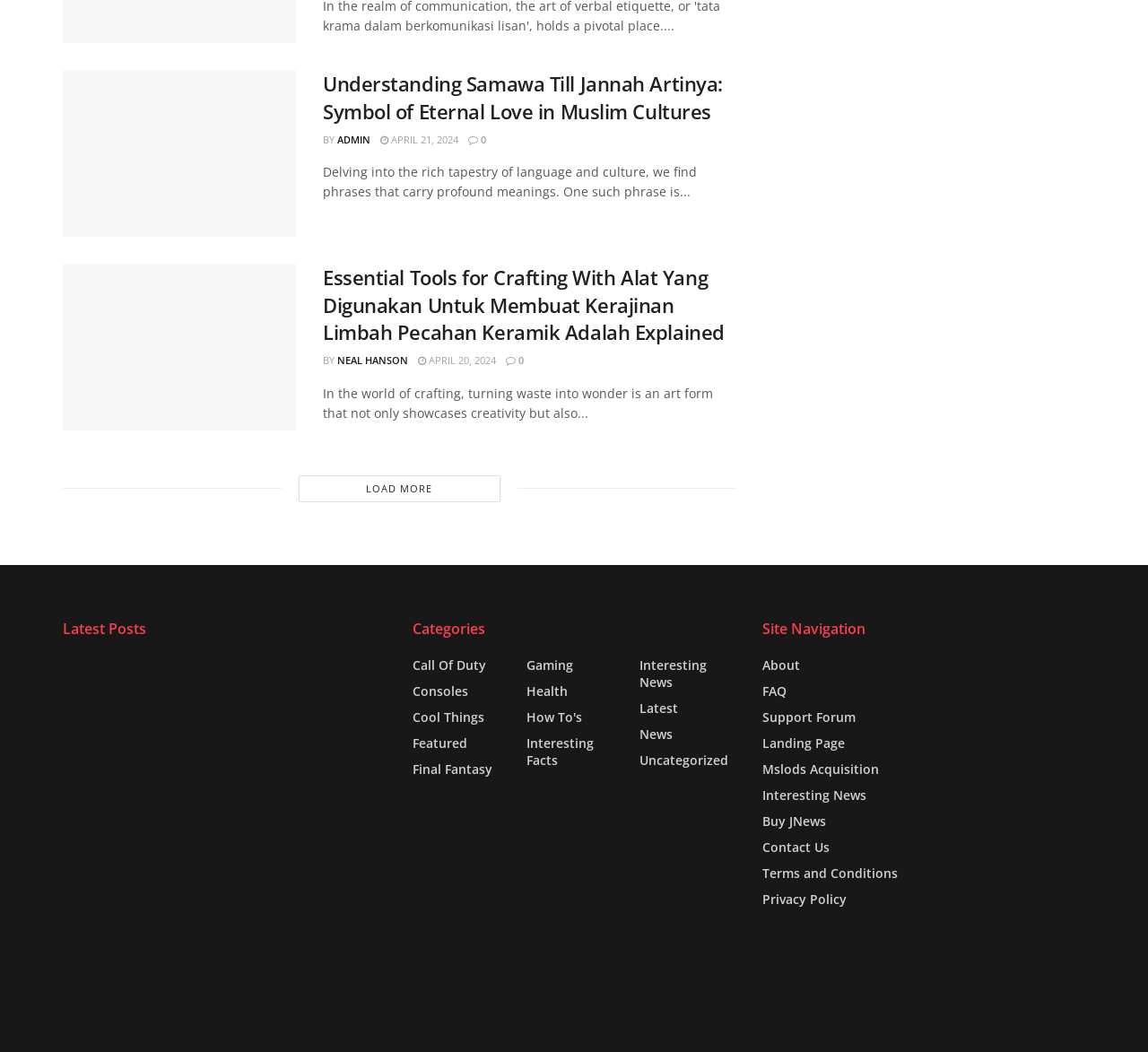Provide the bounding box coordinates of the UI element that matches the description: "Featured".

[0.359, 0.698, 0.407, 0.715]